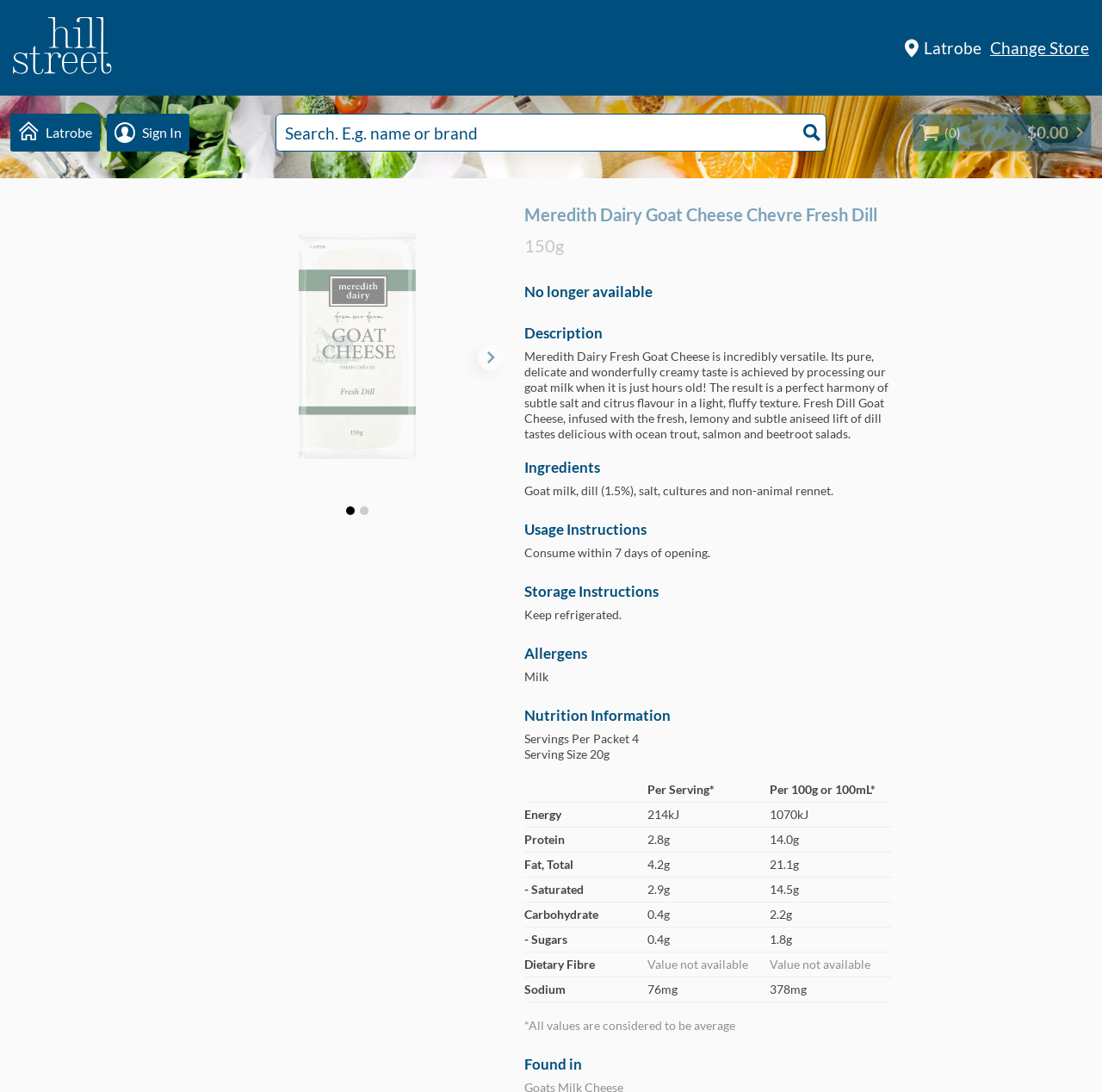Find the bounding box coordinates for the HTML element described as: "Latrobe". The coordinates should consist of four float values between 0 and 1, i.e., [left, top, right, bottom].

[0.009, 0.104, 0.091, 0.139]